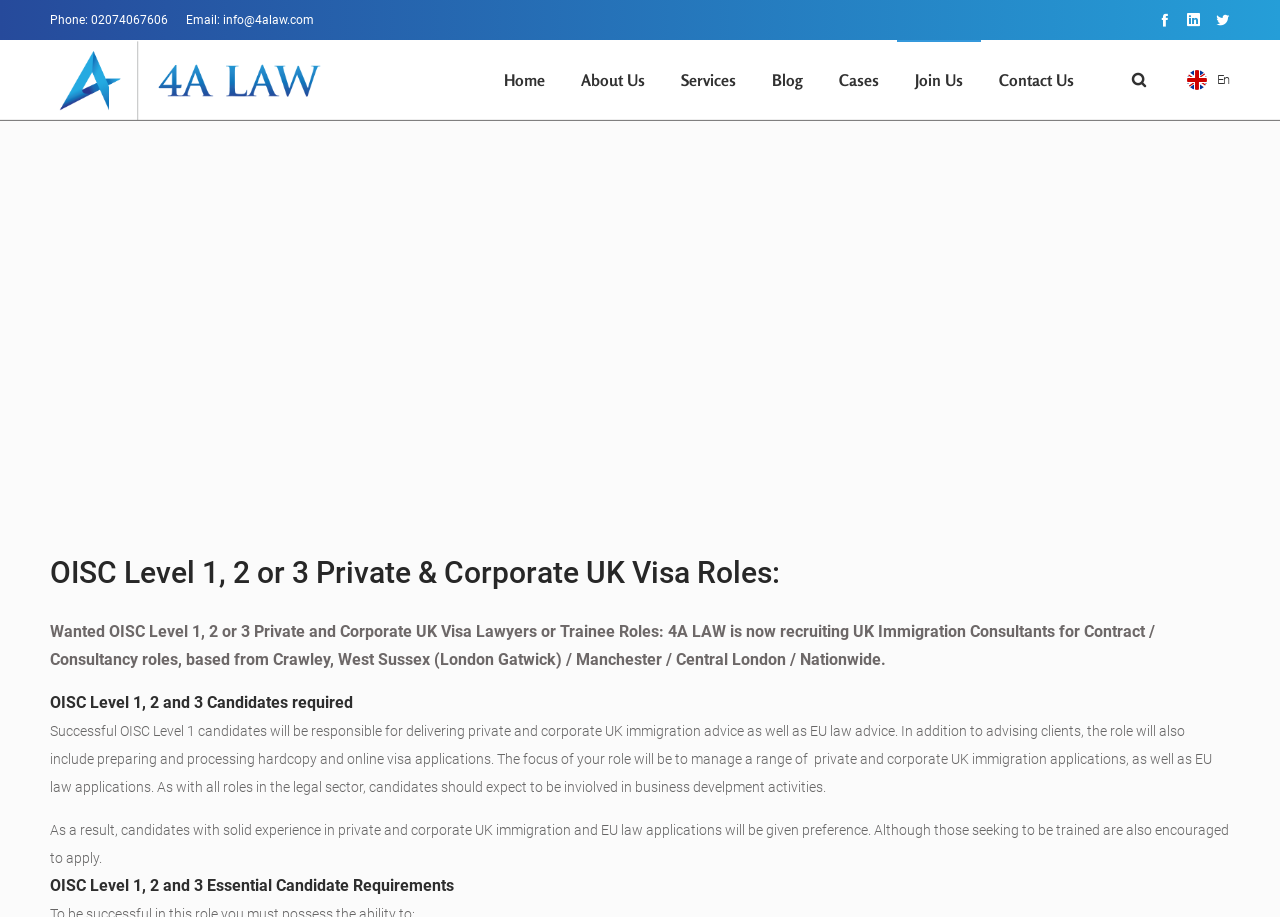Highlight the bounding box coordinates of the region I should click on to meet the following instruction: "Go to the home page".

[0.394, 0.044, 0.426, 0.131]